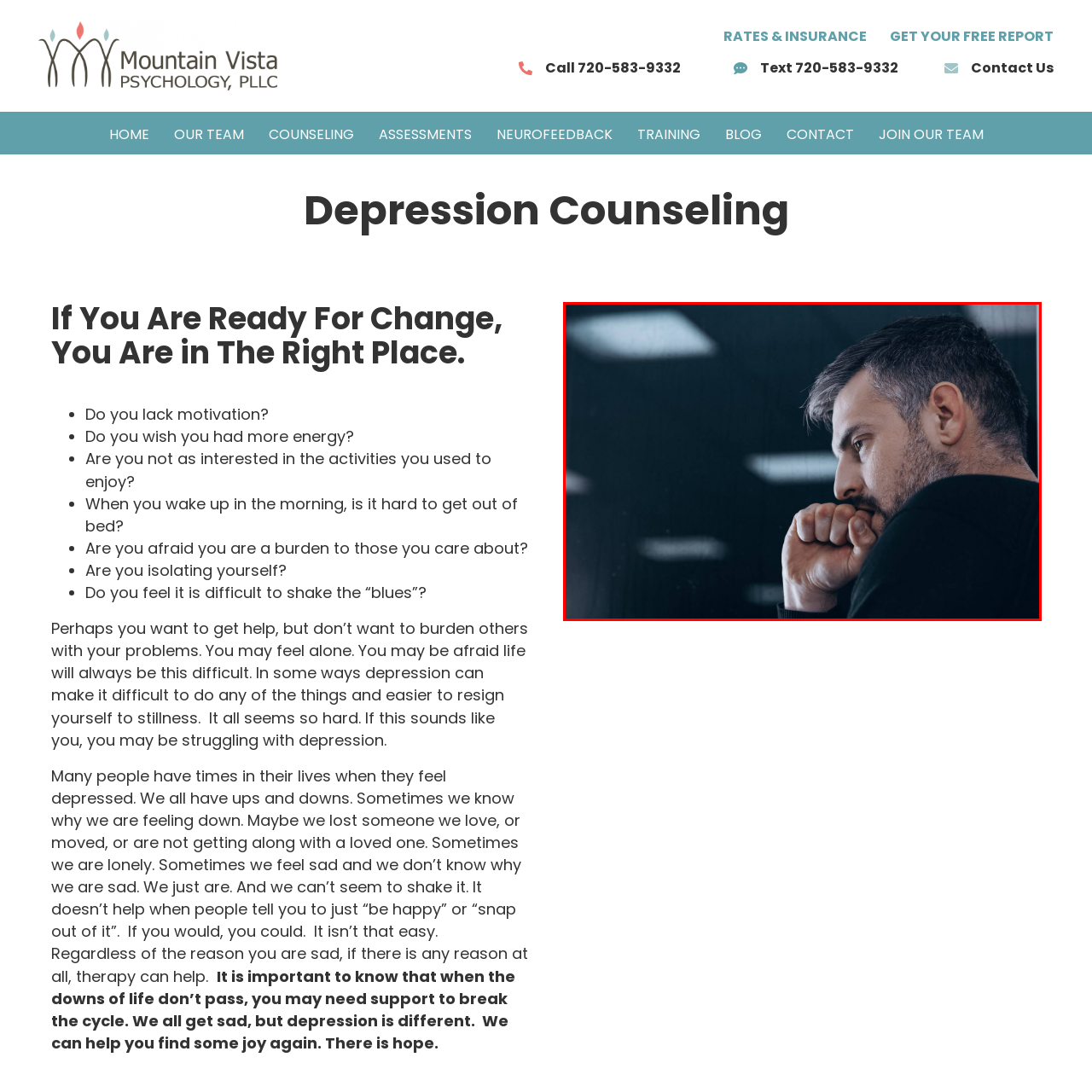What type of environment is hinted at in the background?
Observe the section of the image outlined in red and answer concisely with a single word or phrase.

Clinical environment